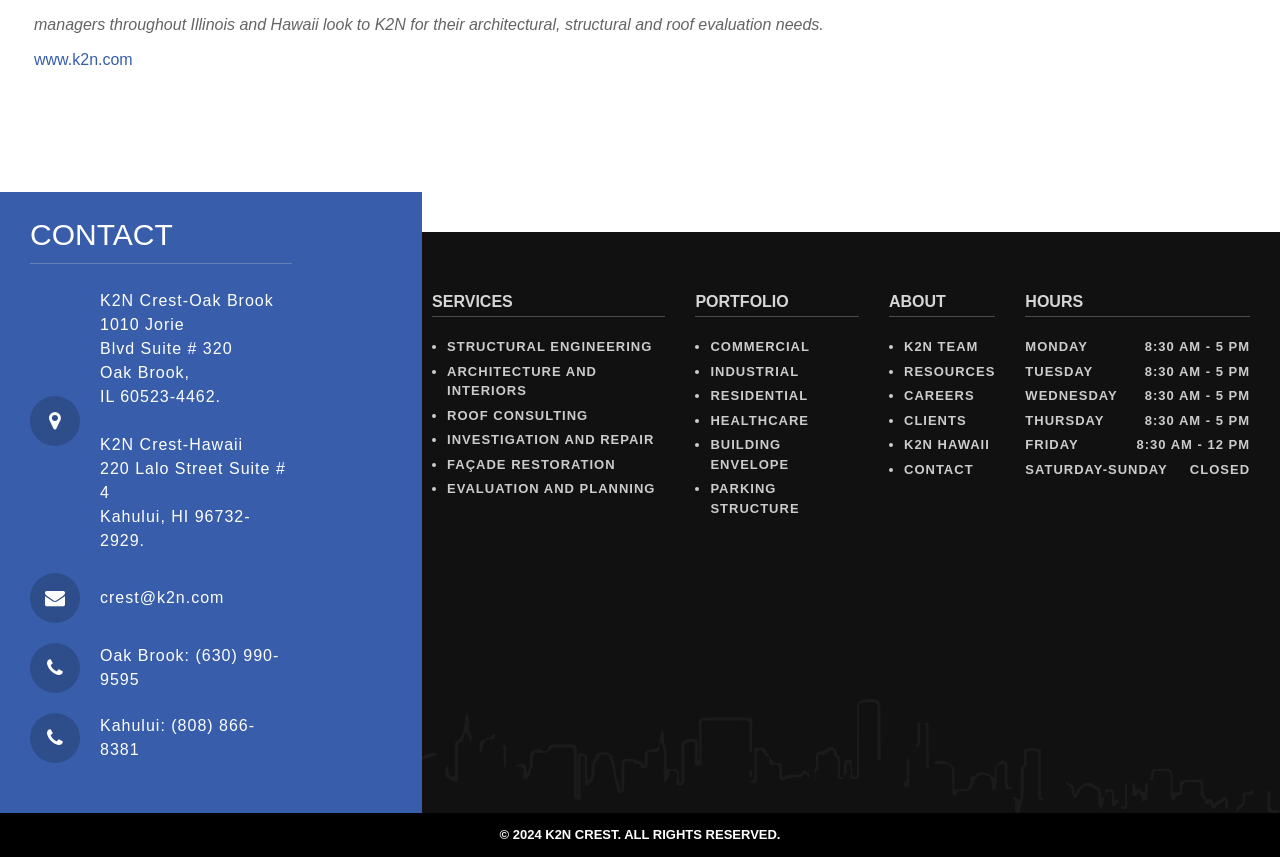Please identify the bounding box coordinates of the element that needs to be clicked to execute the following command: "Click on CONTACT". Provide the bounding box using four float numbers between 0 and 1, formatted as [left, top, right, bottom].

[0.023, 0.253, 0.228, 0.308]